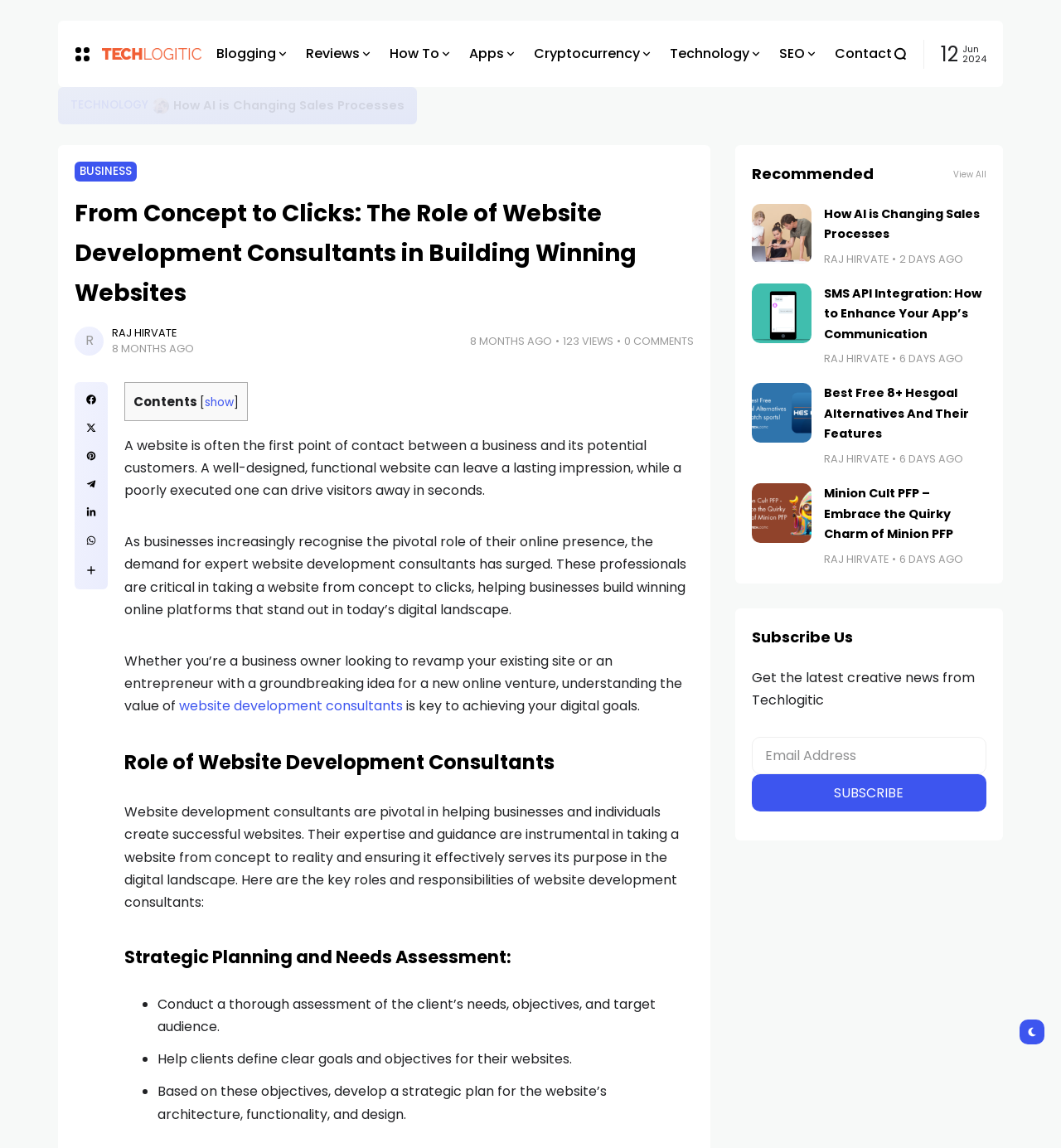Please determine the bounding box coordinates of the clickable area required to carry out the following instruction: "Click on the 'Contact' link". The coordinates must be four float numbers between 0 and 1, represented as [left, top, right, bottom].

[0.787, 0.019, 0.841, 0.075]